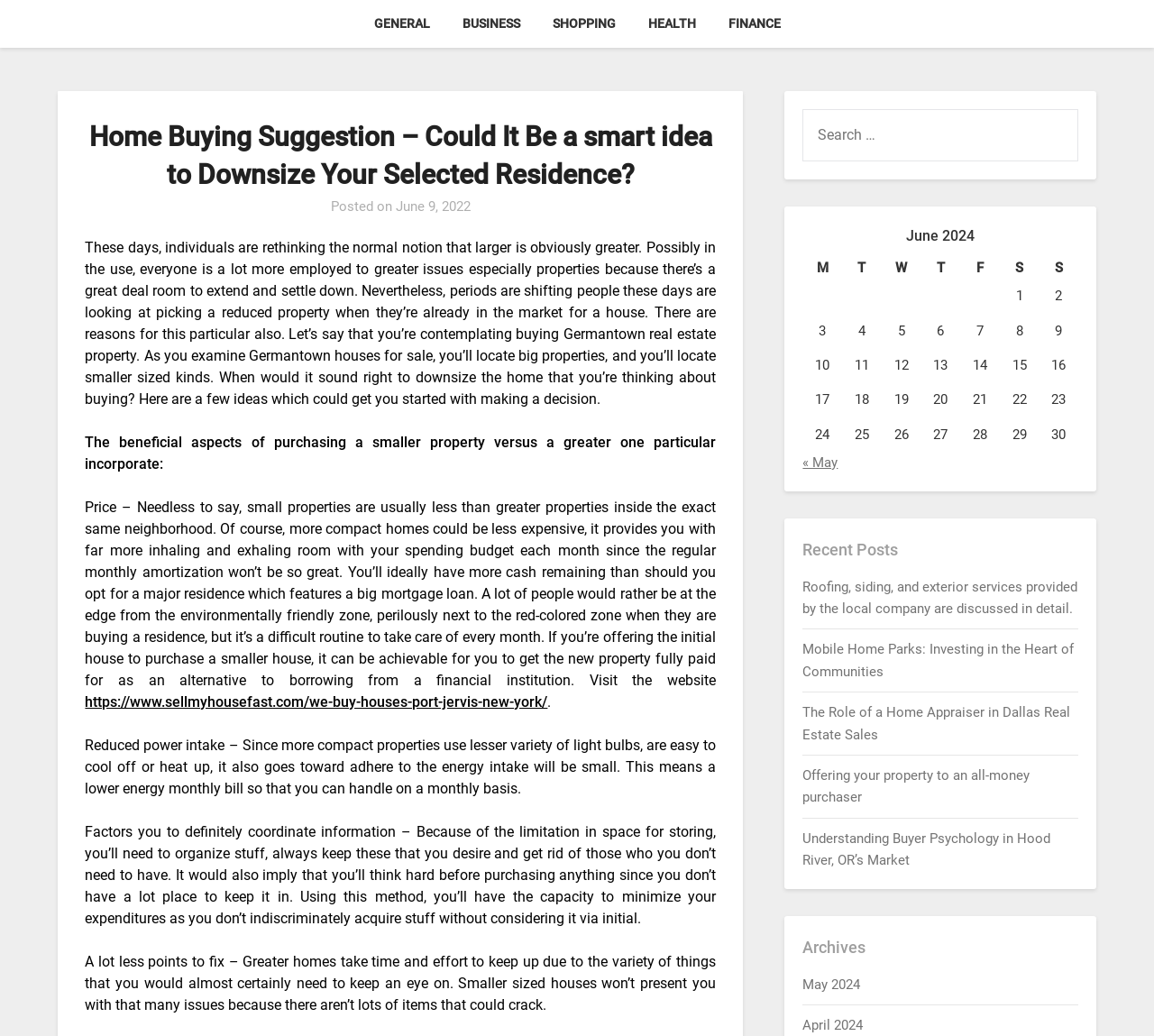Please examine the image and answer the question with a detailed explanation:
What are the categories listed at the top?

The categories are listed at the top of the webpage, and they are GENERAL, BUSINESS, SHOPPING, HEALTH, and FINANCE. These categories are likely used for navigation or filtering content on the webpage.